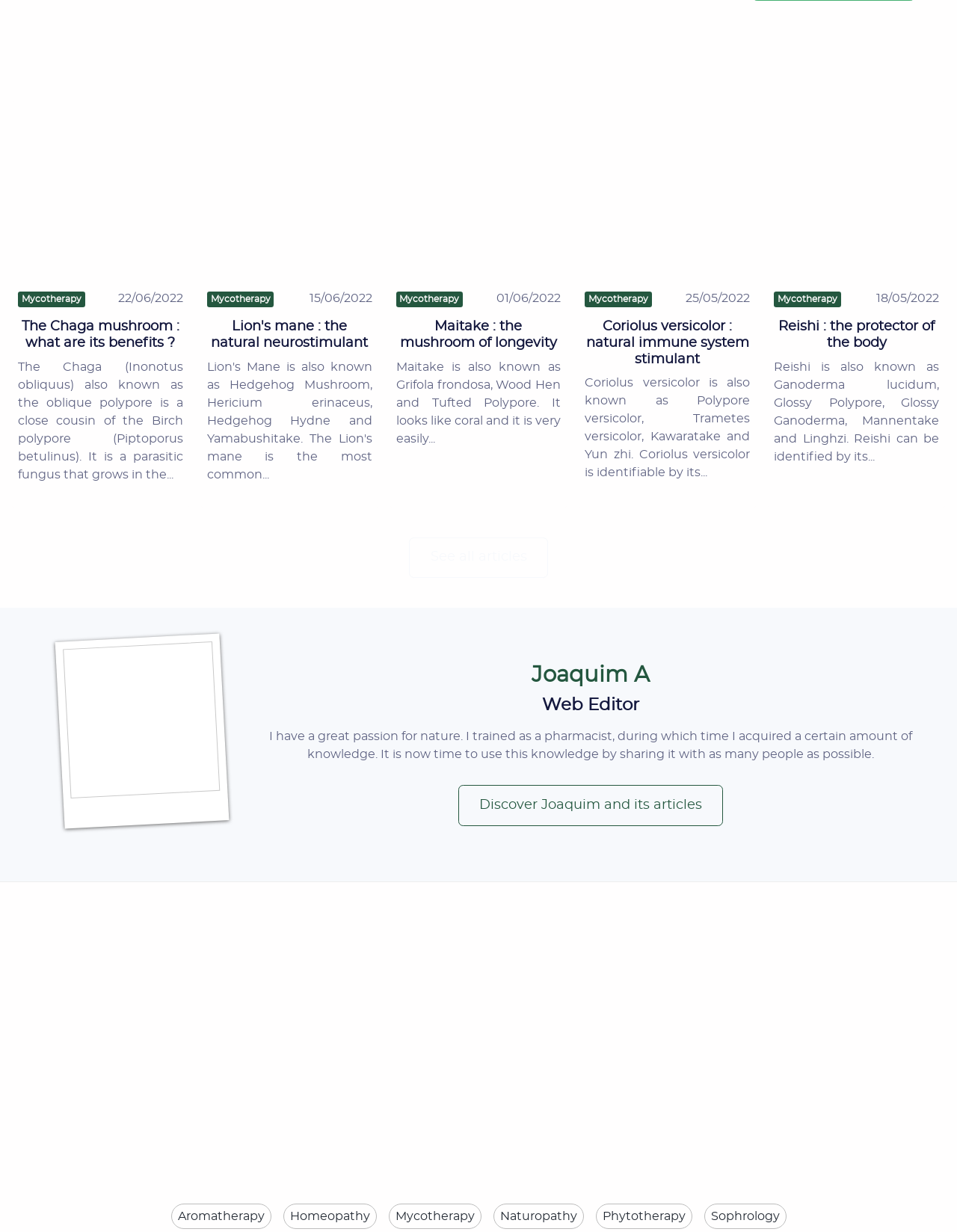Please identify the coordinates of the bounding box for the clickable region that will accomplish this instruction: "Click on the article about Chaga mushroom".

[0.012, 0.148, 0.197, 0.158]